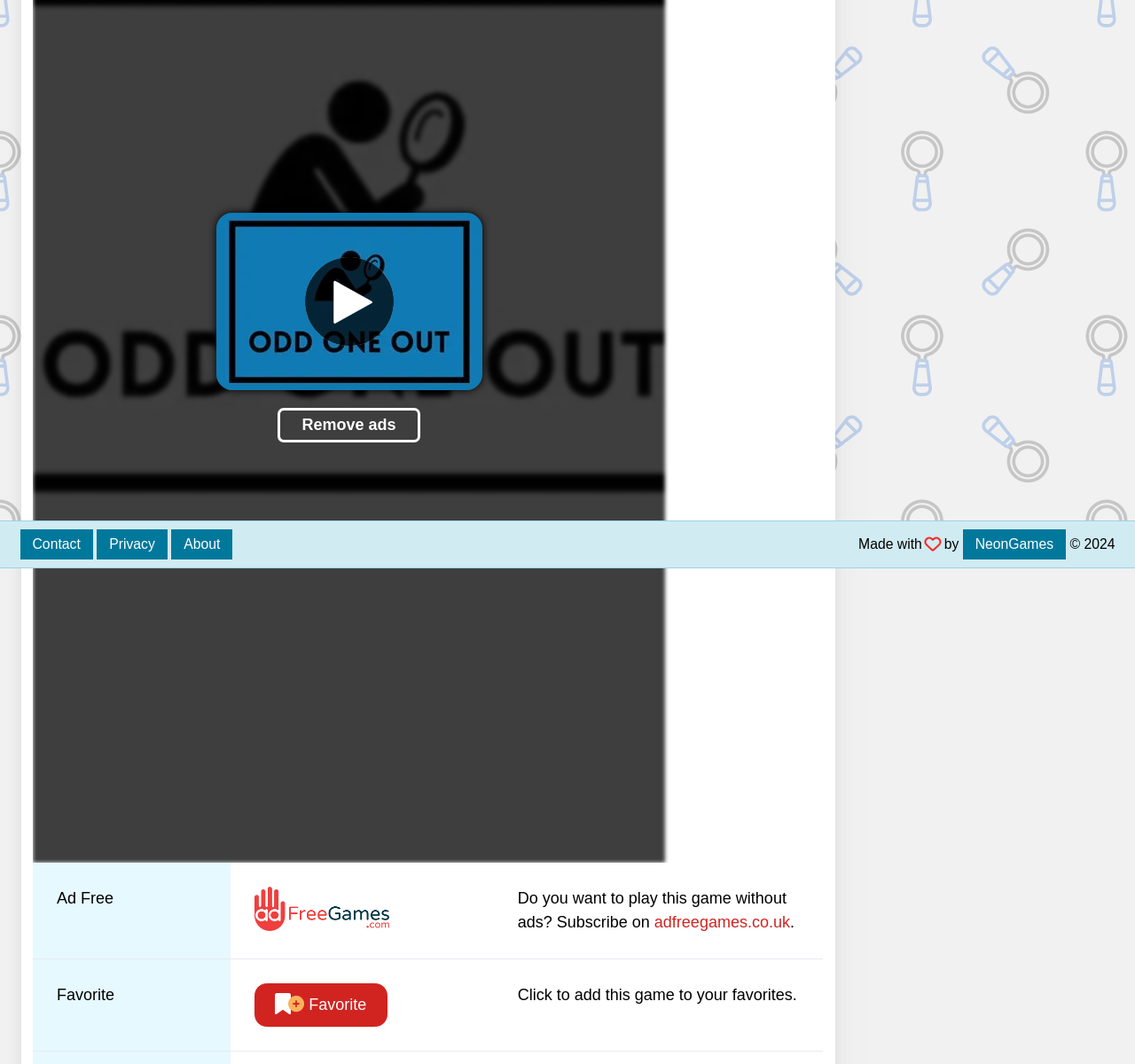Provide the bounding box coordinates of the HTML element described as: "Remove ads". The bounding box coordinates should be four float numbers between 0 and 1, i.e., [left, top, right, bottom].

[0.245, 0.383, 0.37, 0.415]